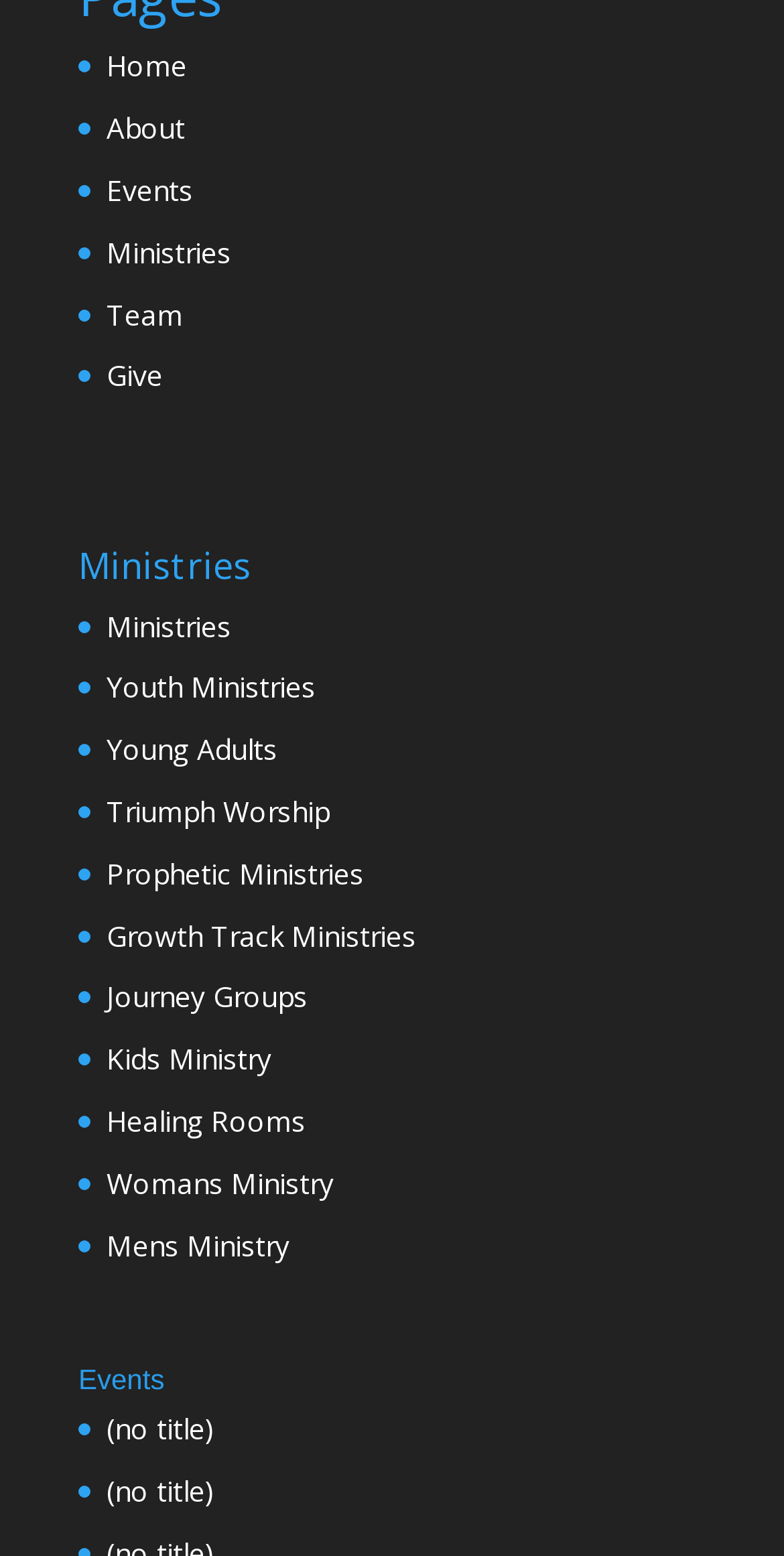Show me the bounding box coordinates of the clickable region to achieve the task as per the instruction: "go to Home page".

[0.136, 0.03, 0.238, 0.055]